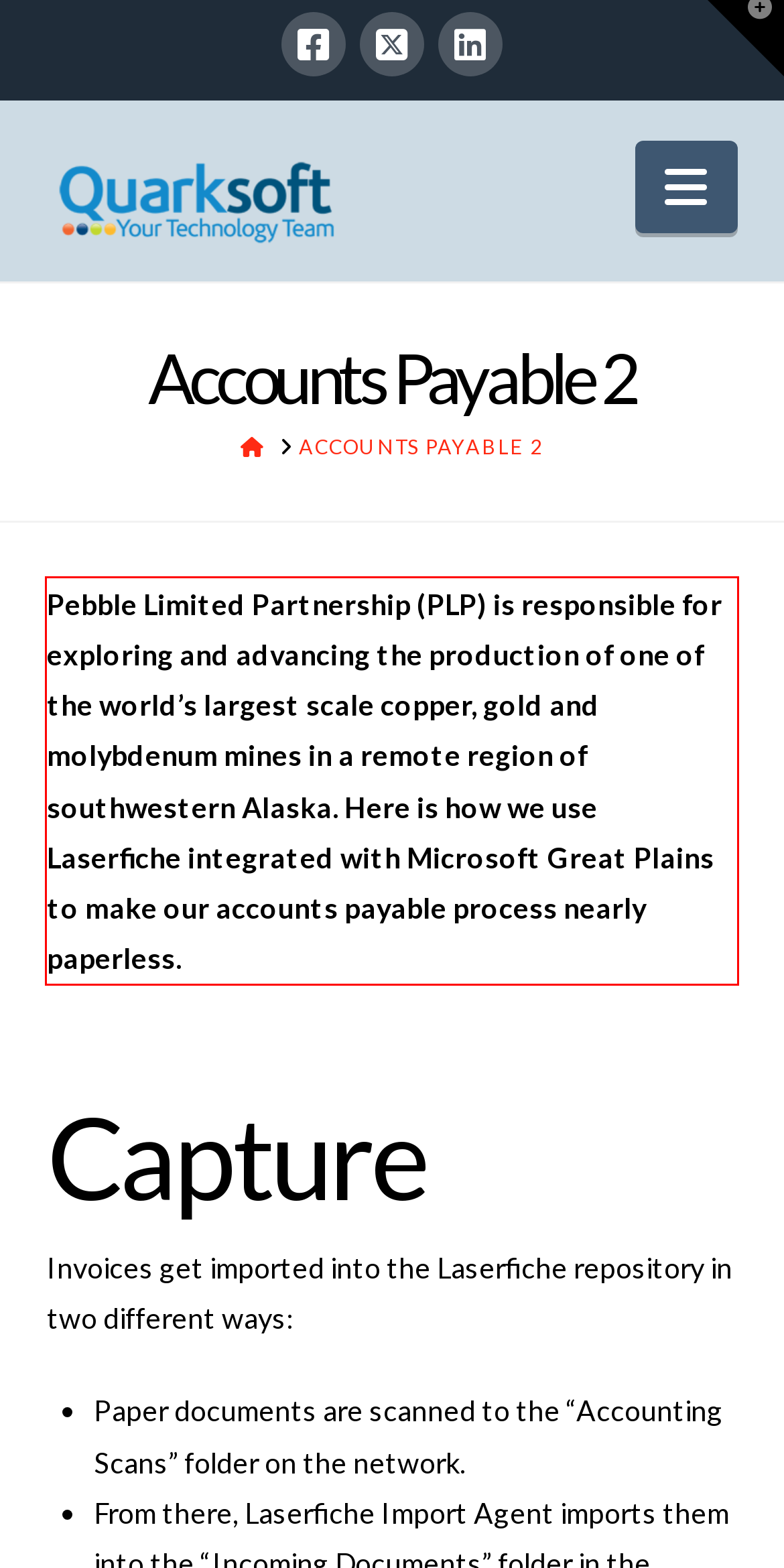Using the provided webpage screenshot, recognize the text content in the area marked by the red bounding box.

Pebble Limited Partnership (PLP) is responsible for exploring and advancing the production of one of the world’s largest scale copper, gold and molybdenum mines in a remote region of southwestern Alaska. Here is how we use Laserfiche integrated with Microsoft Great Plains to make our accounts payable process nearly paperless.